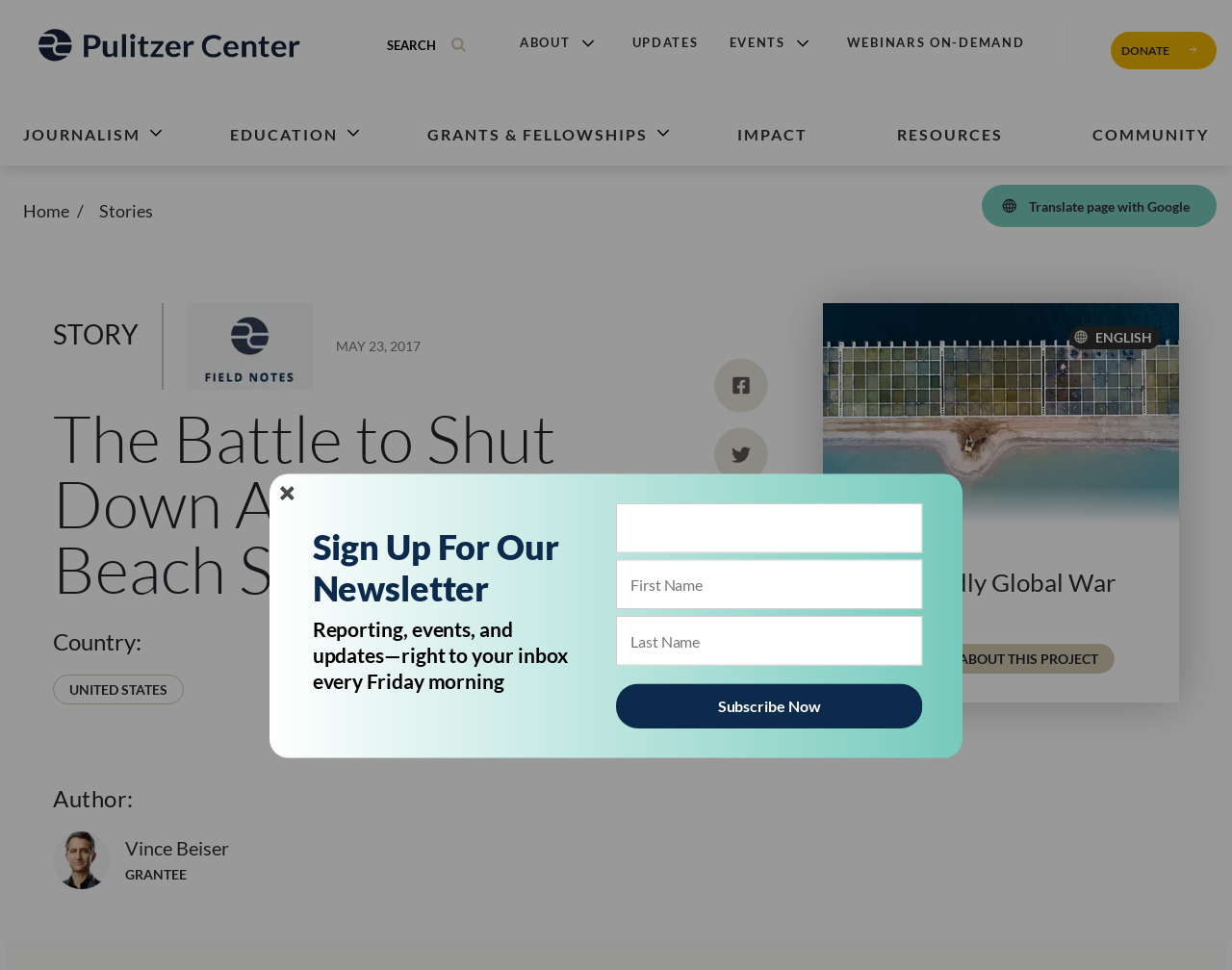How many navigation menu items are there?
Provide a fully detailed and comprehensive answer to the question.

I counted the number of navigation menu items, which are 'JOURNALISM', 'EDUCATION', 'GRANTS & FELLOWSHIPS', 'IMPACT', 'RESOURCES', 'COMMUNITY', 'UPDATES', 'EVENTS', and 'ABOUT', and found that there are 9 items.